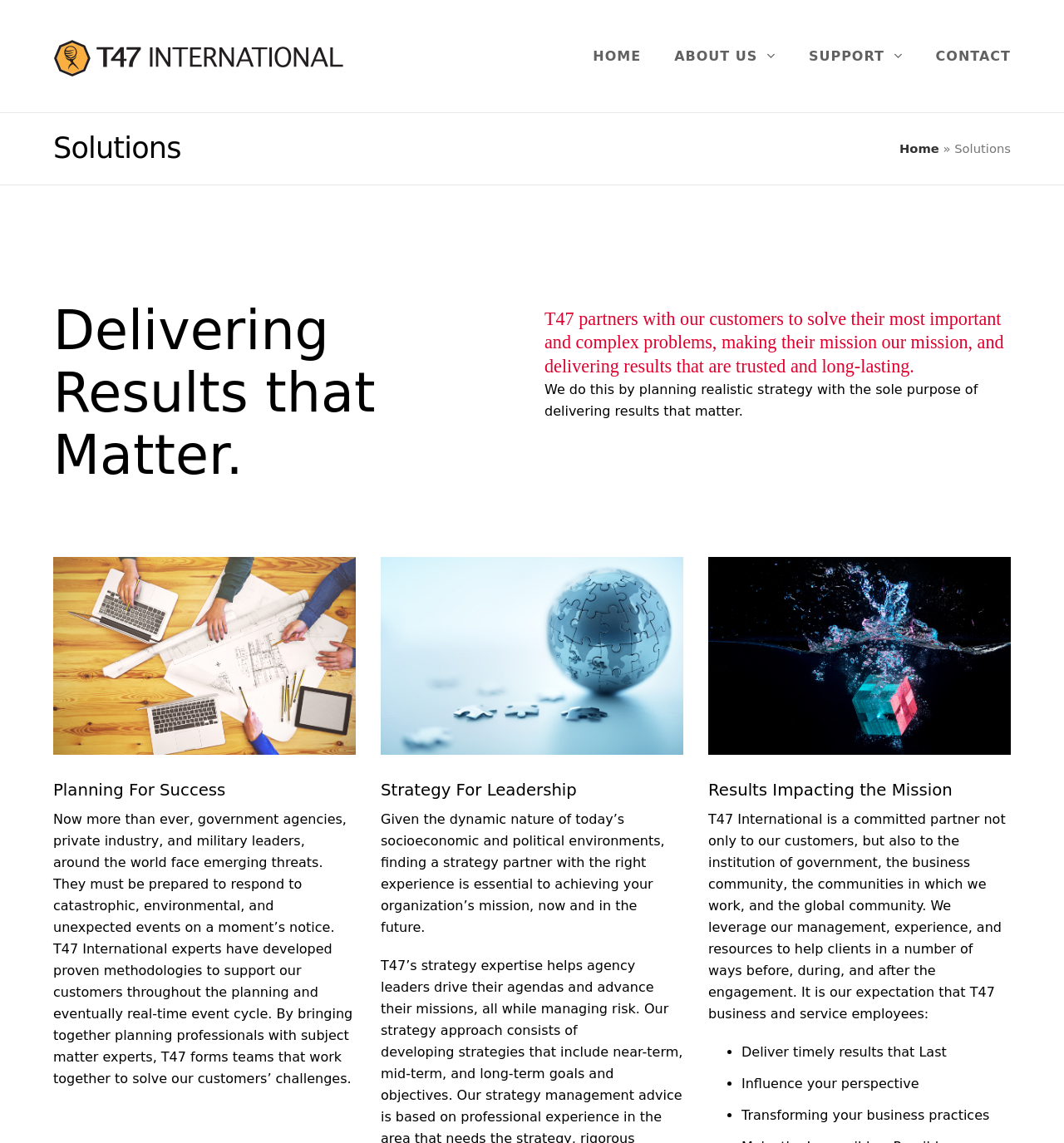Highlight the bounding box coordinates of the element that should be clicked to carry out the following instruction: "Click on the 'SUPPORT' link". The coordinates must be given as four float numbers ranging from 0 to 1, i.e., [left, top, right, bottom].

[0.76, 0.036, 0.848, 0.062]